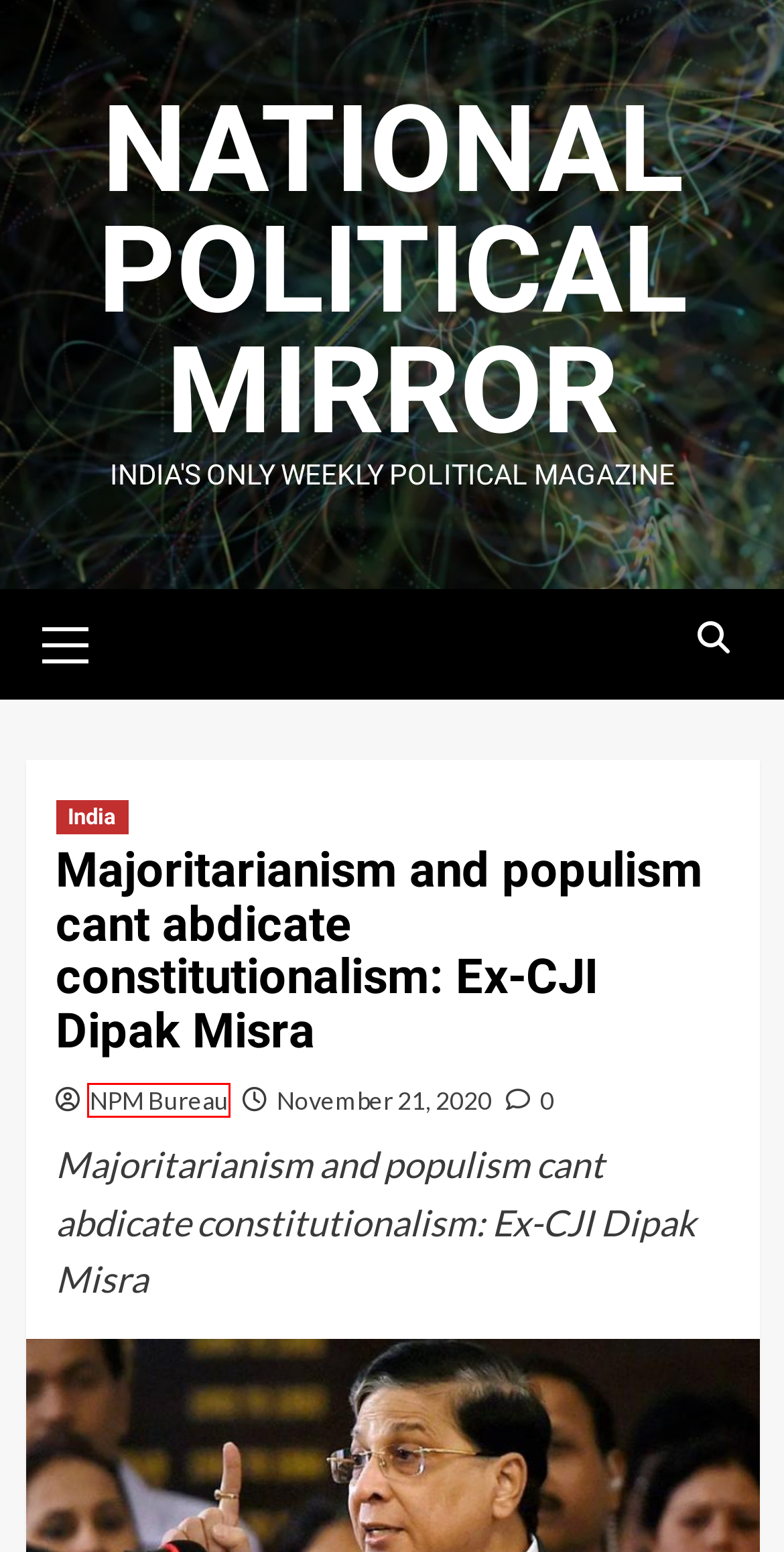Look at the screenshot of a webpage with a red bounding box and select the webpage description that best corresponds to the new page after clicking the element in the red box. Here are the options:
A. February 2021 – National Political Mirror
B. Naveen Patnaik writes to Hemant Soren for early completion of Ichha dam – National Political Mirror
C. November 2020 – National Political Mirror
D. October 2017 – National Political Mirror
E. National Political Mirror – India's Only Weekly Political Magazine
F. NPM Bureau – National Political Mirror
G. India – National Political Mirror
H. February 2023 – National Political Mirror

F